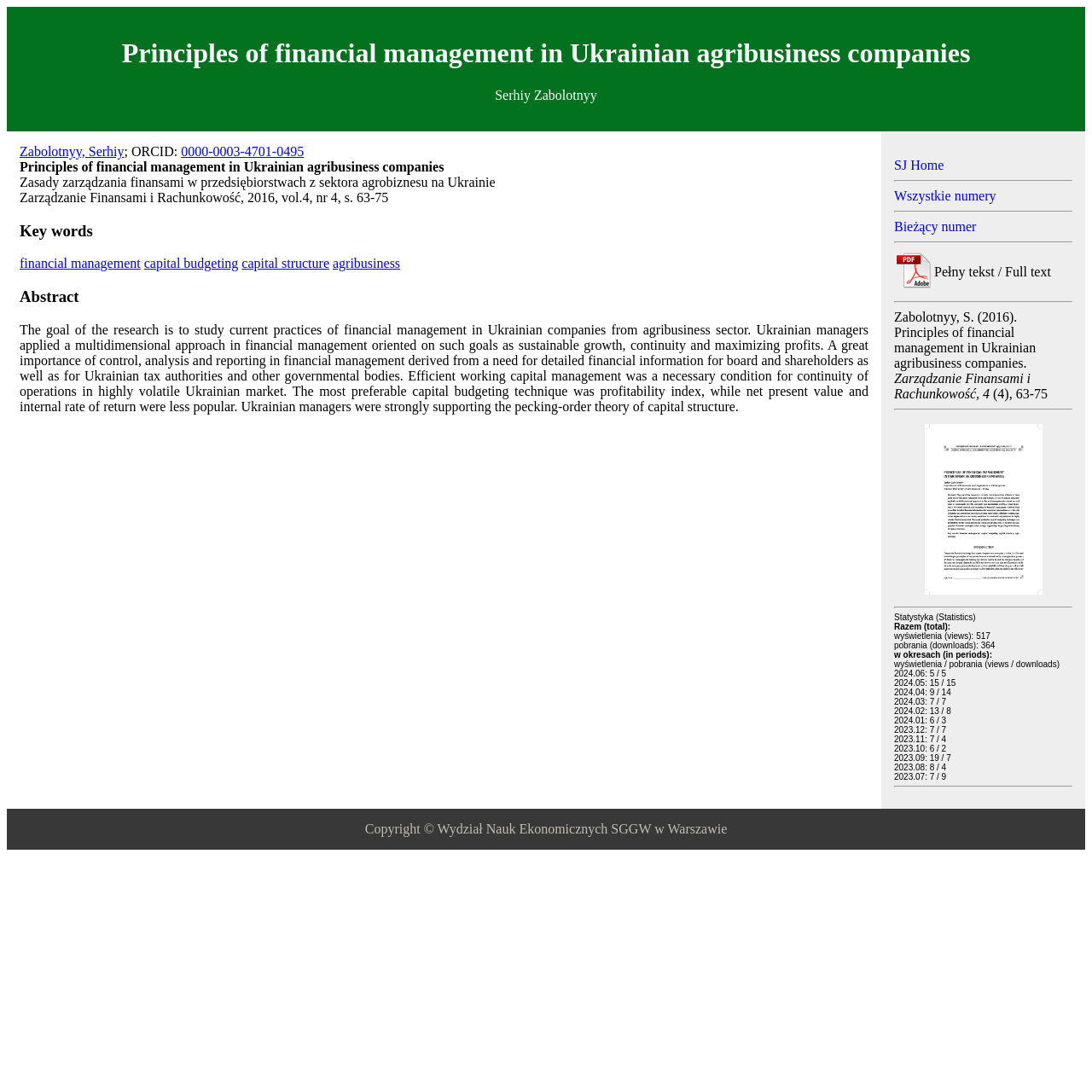What is the purpose of the research?
Based on the image, respond with a single word or phrase.

To study current practices of financial management